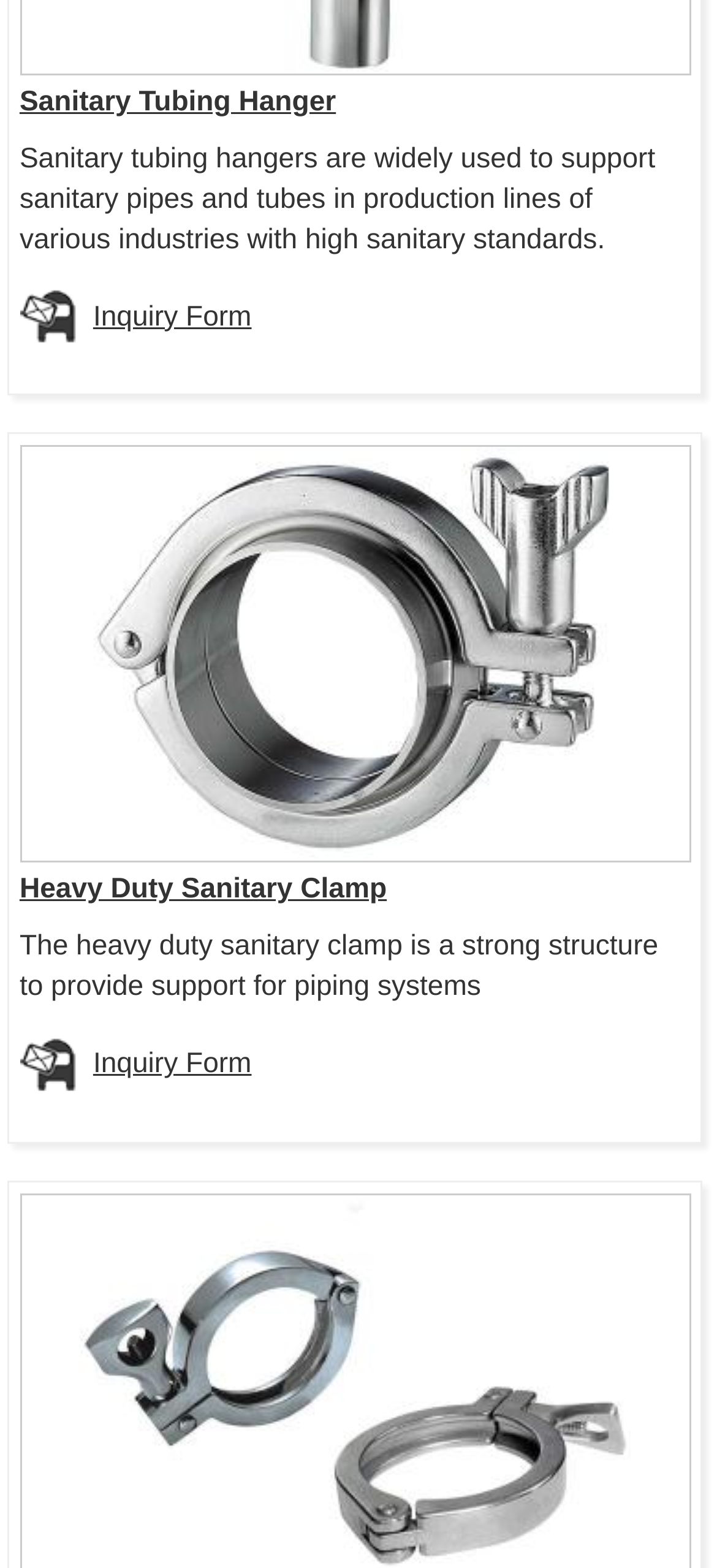Please respond to the question using a single word or phrase:
What type of clamp is shown in the image?

Heavy Duty Sanitary Clamp